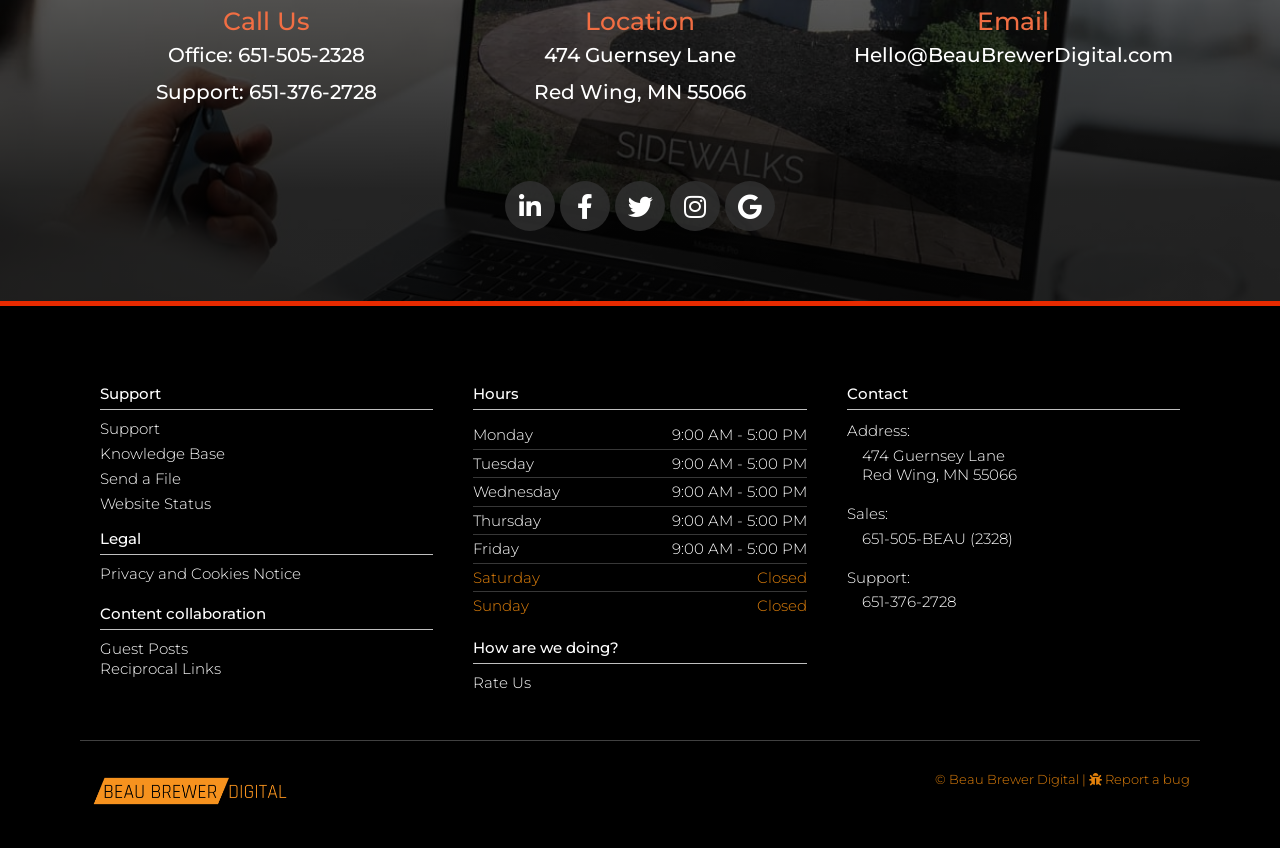Please identify the bounding box coordinates of the element that needs to be clicked to execute the following command: "View the company's location on the map". Provide the bounding box using four float numbers between 0 and 1, formatted as [left, top, right, bottom].

[0.417, 0.051, 0.583, 0.123]